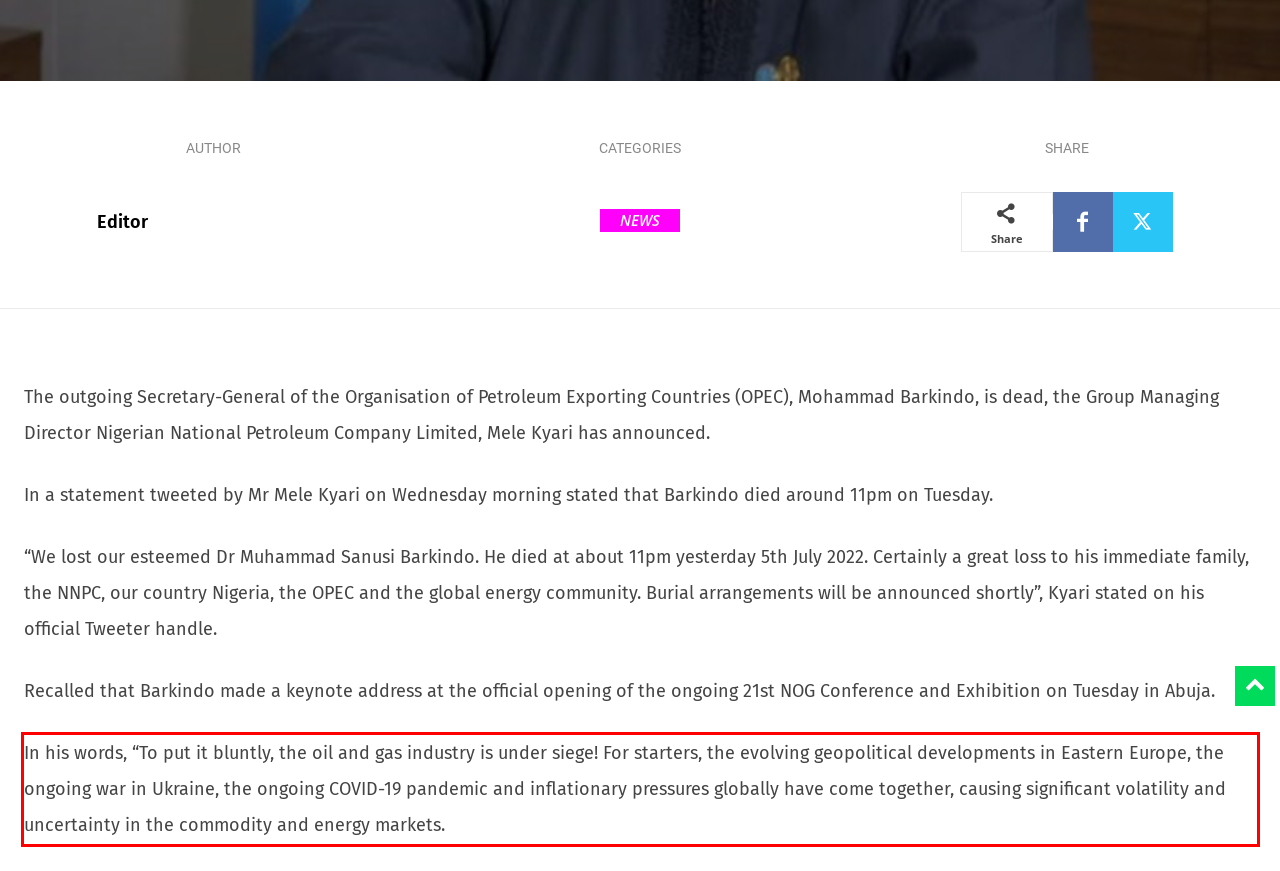Your task is to recognize and extract the text content from the UI element enclosed in the red bounding box on the webpage screenshot.

In his words, “To put it bluntly, the oil and gas industry is under siege! For starters, the evolving geopolitical developments in Eastern Europe, the ongoing war in Ukraine, the ongoing COVID-19 pandemic and inflationary pressures globally have come together, causing significant volatility and uncertainty in the commodity and energy markets.